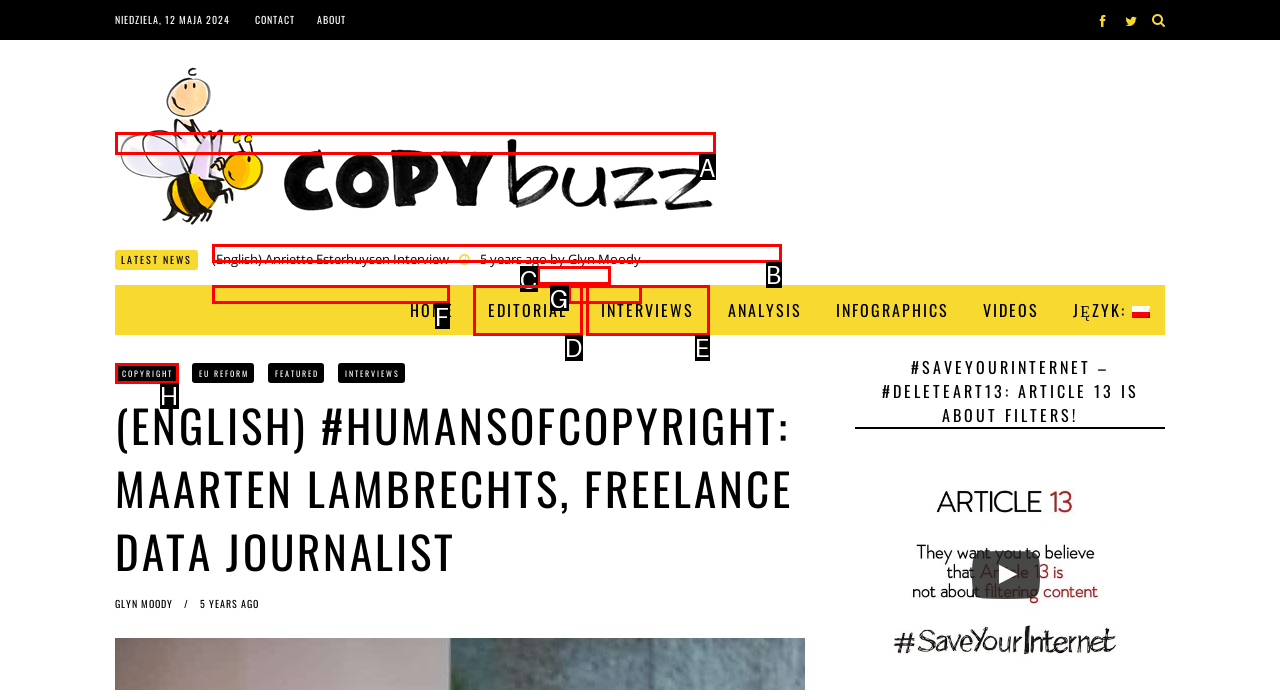Which option best describes: (English) Anriette Esterhuysen Interview
Respond with the letter of the appropriate choice.

F